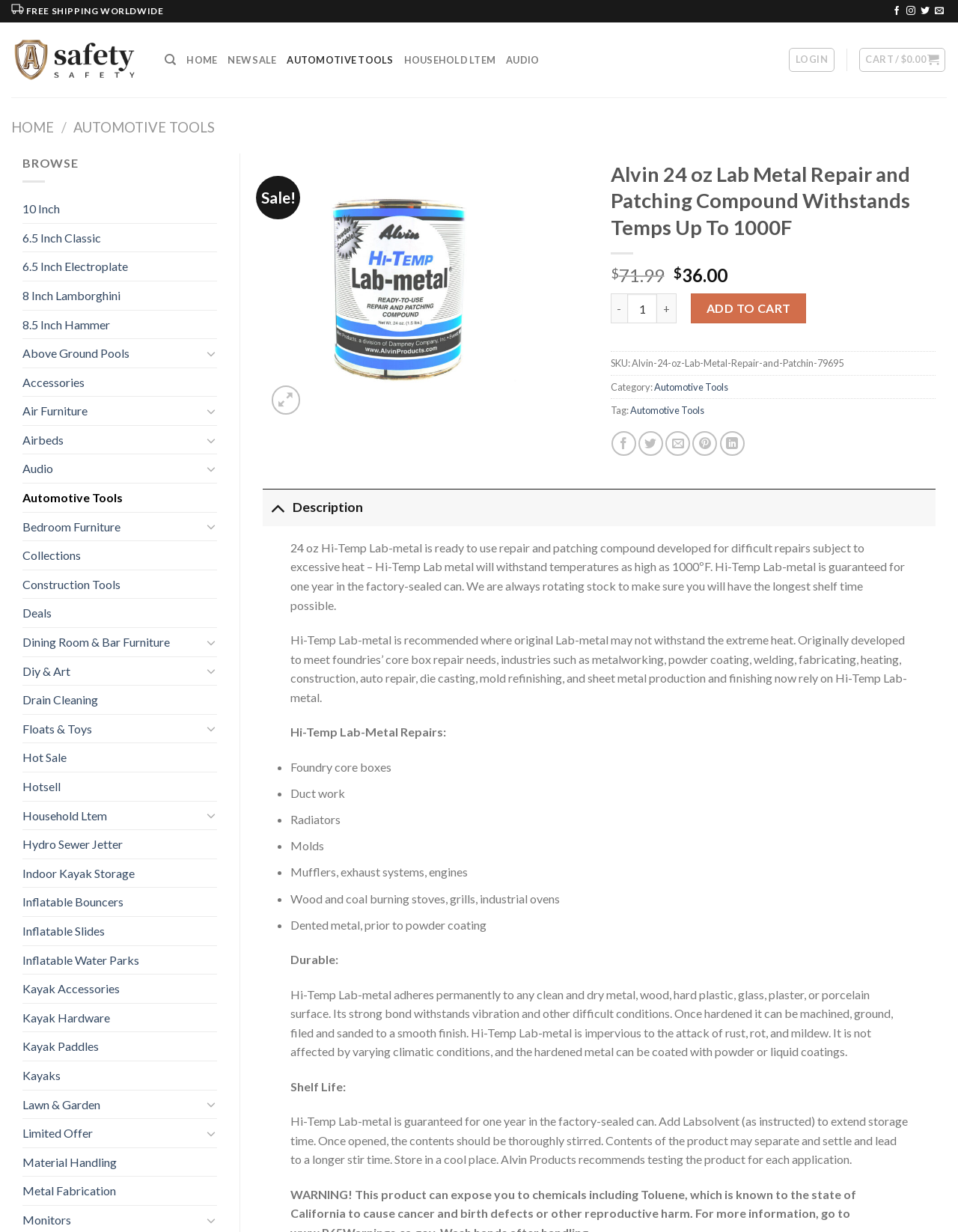Identify the main title of the webpage and generate its text content.

Alvin 24 oz Lab Metal Repair and Patching Compound Withstands Temps Up To 1000F